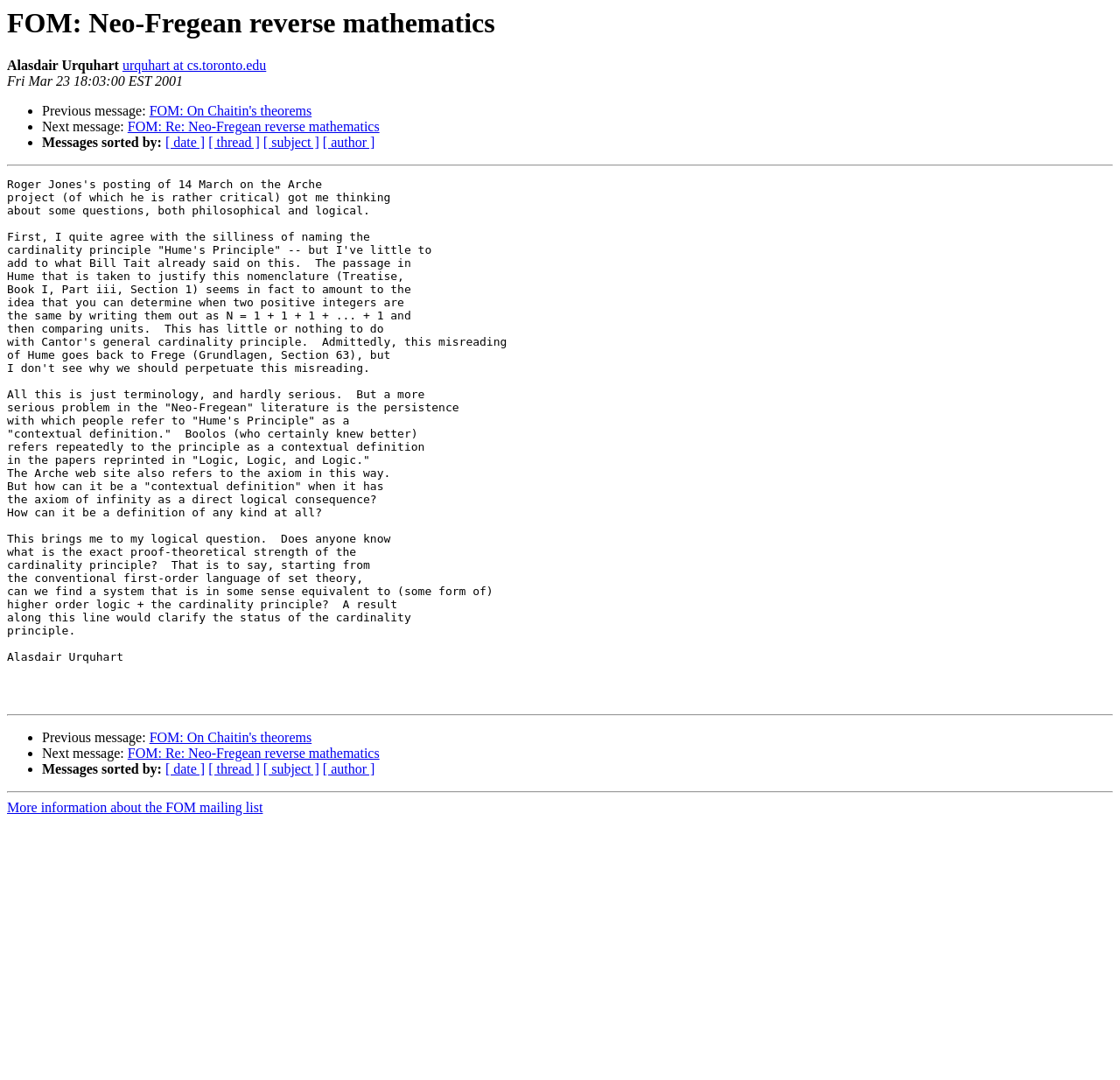Please locate the bounding box coordinates for the element that should be clicked to achieve the following instruction: "Get more information about the FOM mailing list". Ensure the coordinates are given as four float numbers between 0 and 1, i.e., [left, top, right, bottom].

[0.006, 0.741, 0.235, 0.755]